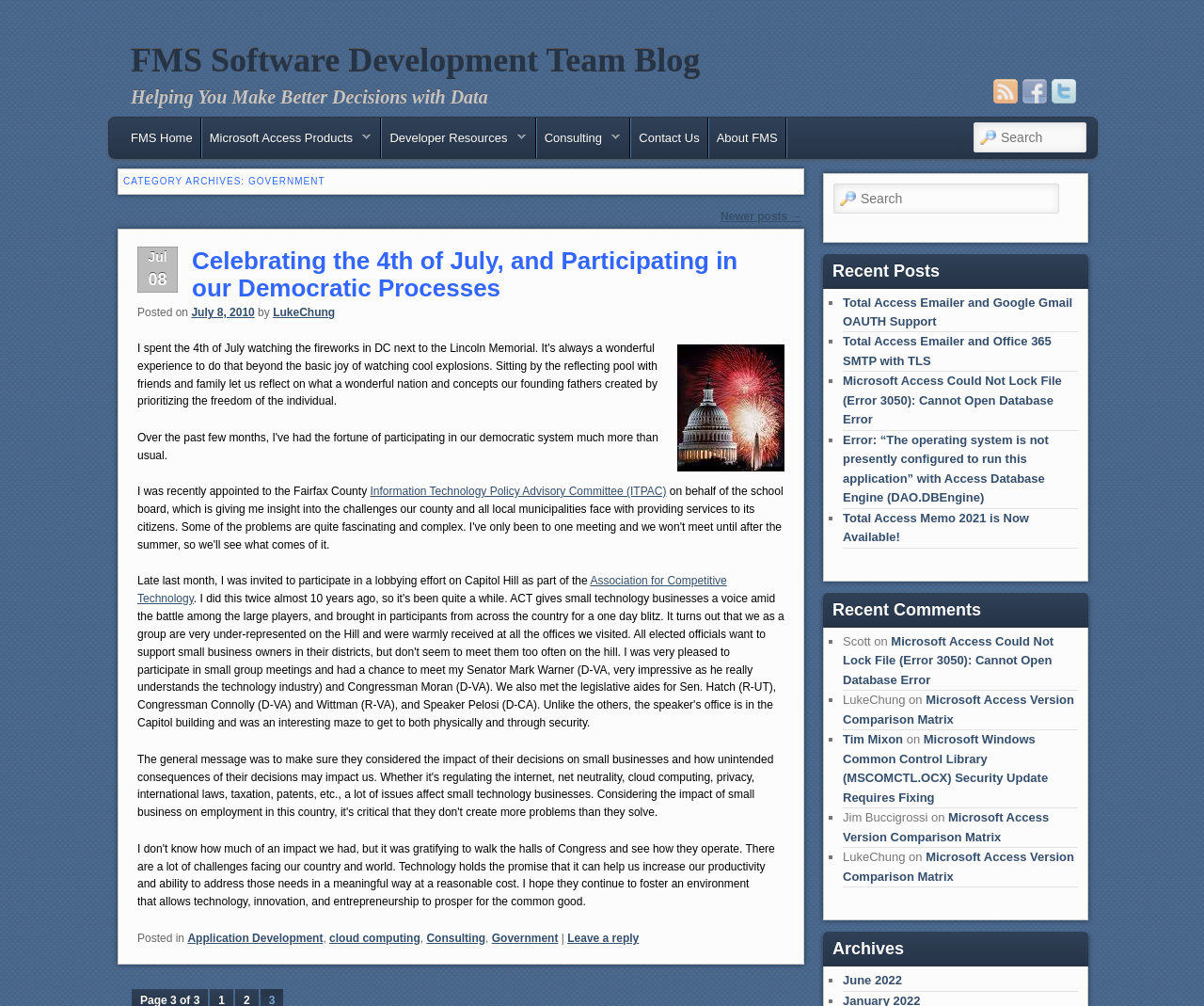What is the title of the current post?
Please provide a comprehensive answer to the question based on the webpage screenshot.

The title of the current post can be found in the heading element that reads 'Celebrating the 4th of July, and Participating in our Democratic Processes', which is located below the category heading.